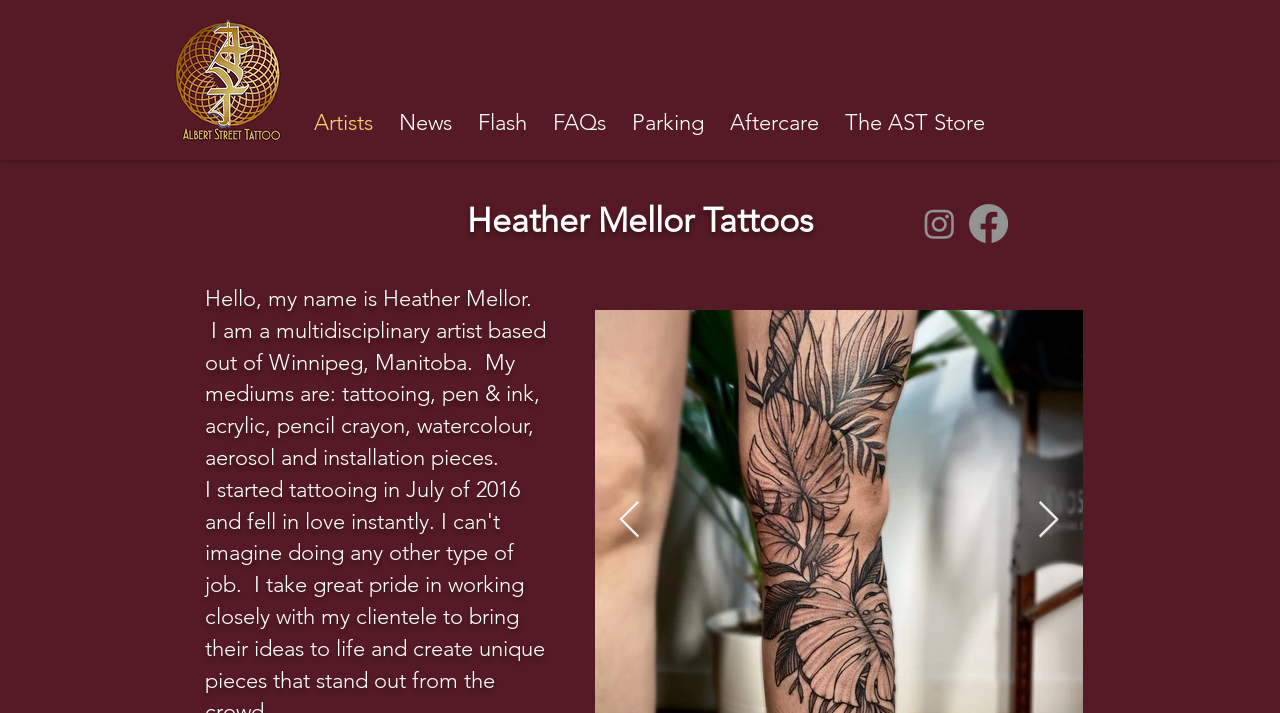Please specify the bounding box coordinates for the clickable region that will help you carry out the instruction: "Click the Albert Street Tattoo logo".

[0.117, 0.0, 0.242, 0.224]